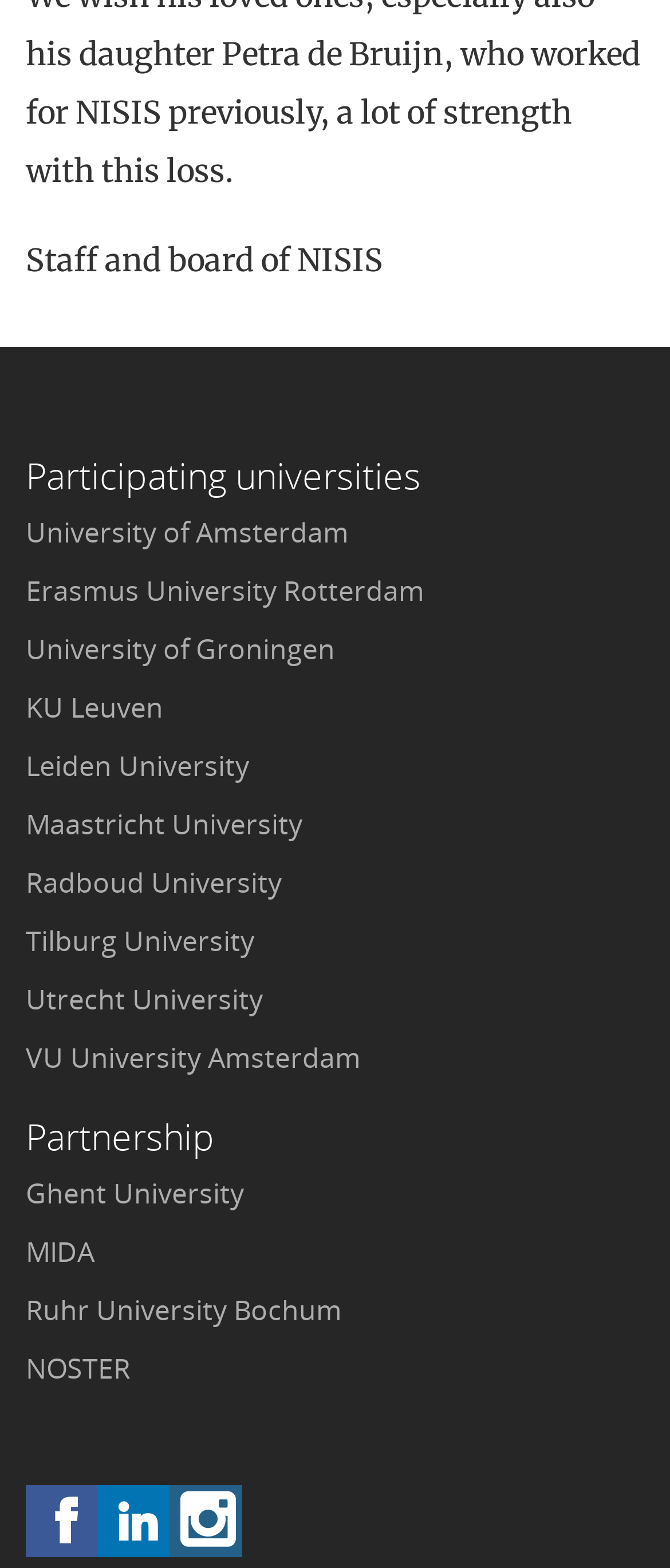Please identify the bounding box coordinates of where to click in order to follow the instruction: "View University of Amsterdam".

[0.038, 0.327, 0.521, 0.351]